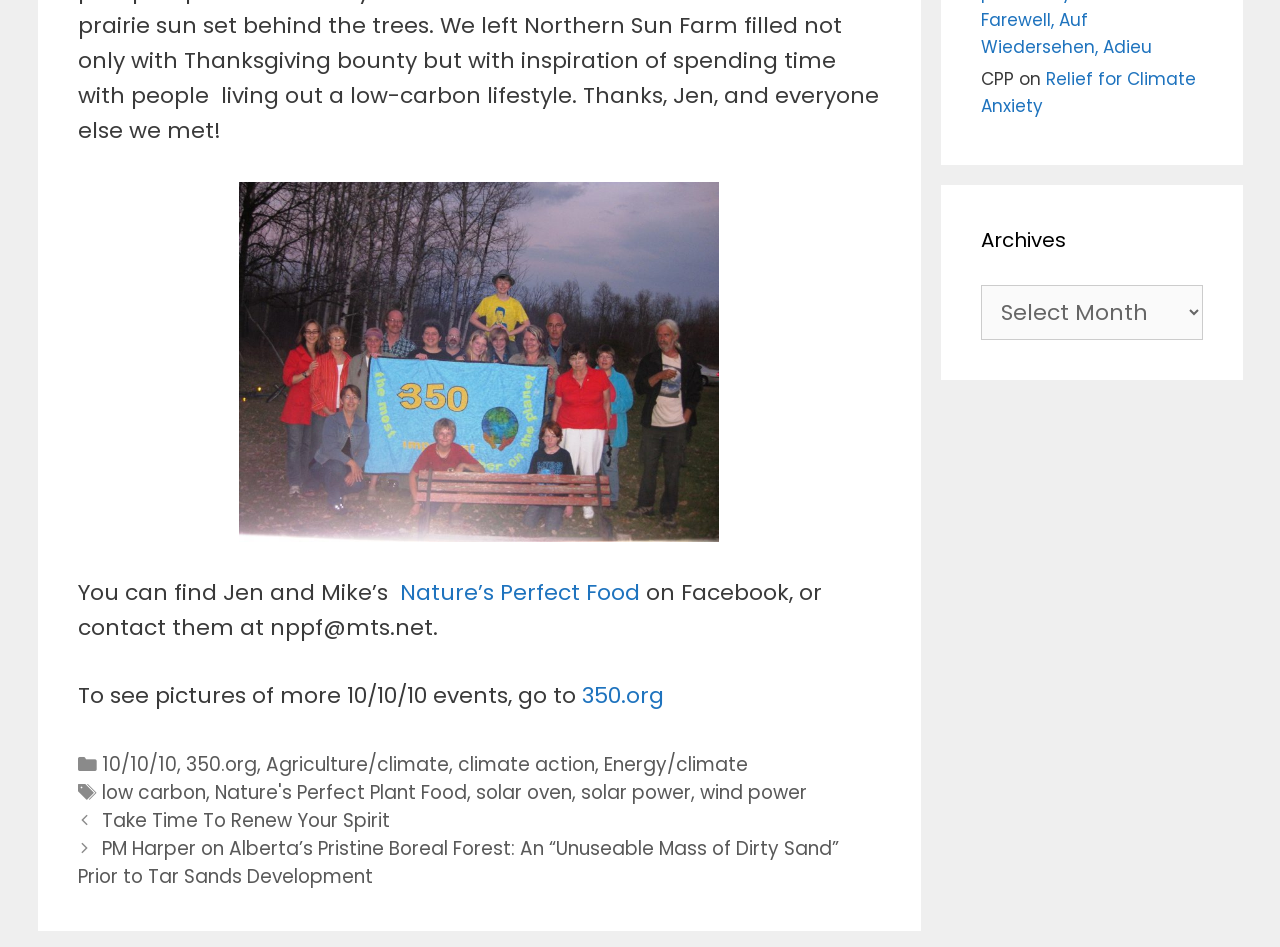Refer to the screenshot and answer the following question in detail:
What is the name of the link that says 'Take Time To Renew Your Spirit'?

The link 'Take Time To Renew Your Spirit' is located in the 'Posts' section of the webpage, which is a navigation menu.